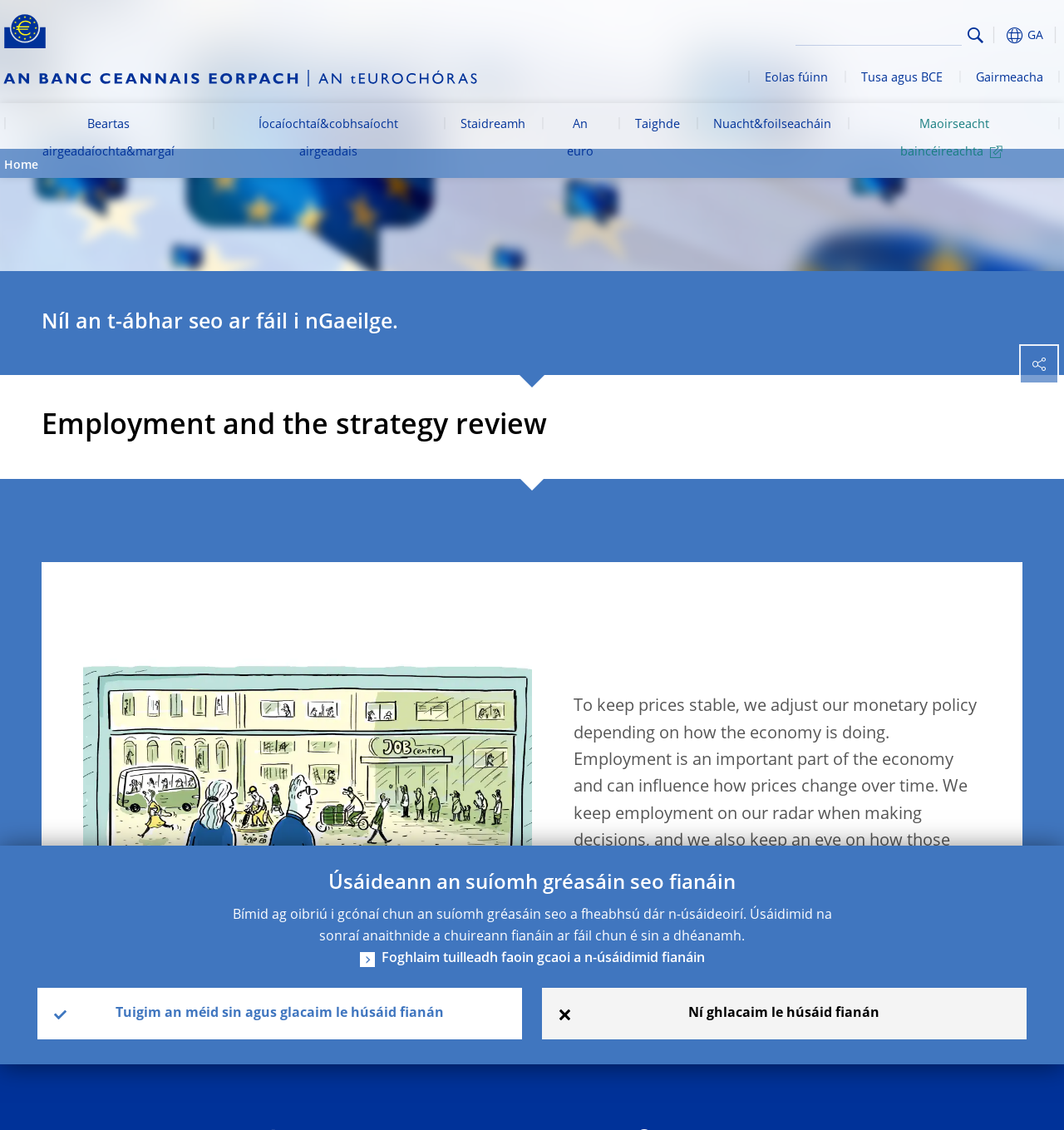Find the bounding box coordinates of the area that needs to be clicked in order to achieve the following instruction: "Go to European Central Bank homepage". The coordinates should be specified as four float numbers between 0 and 1, i.e., [left, top, right, bottom].

[0.0, 0.062, 0.452, 0.077]